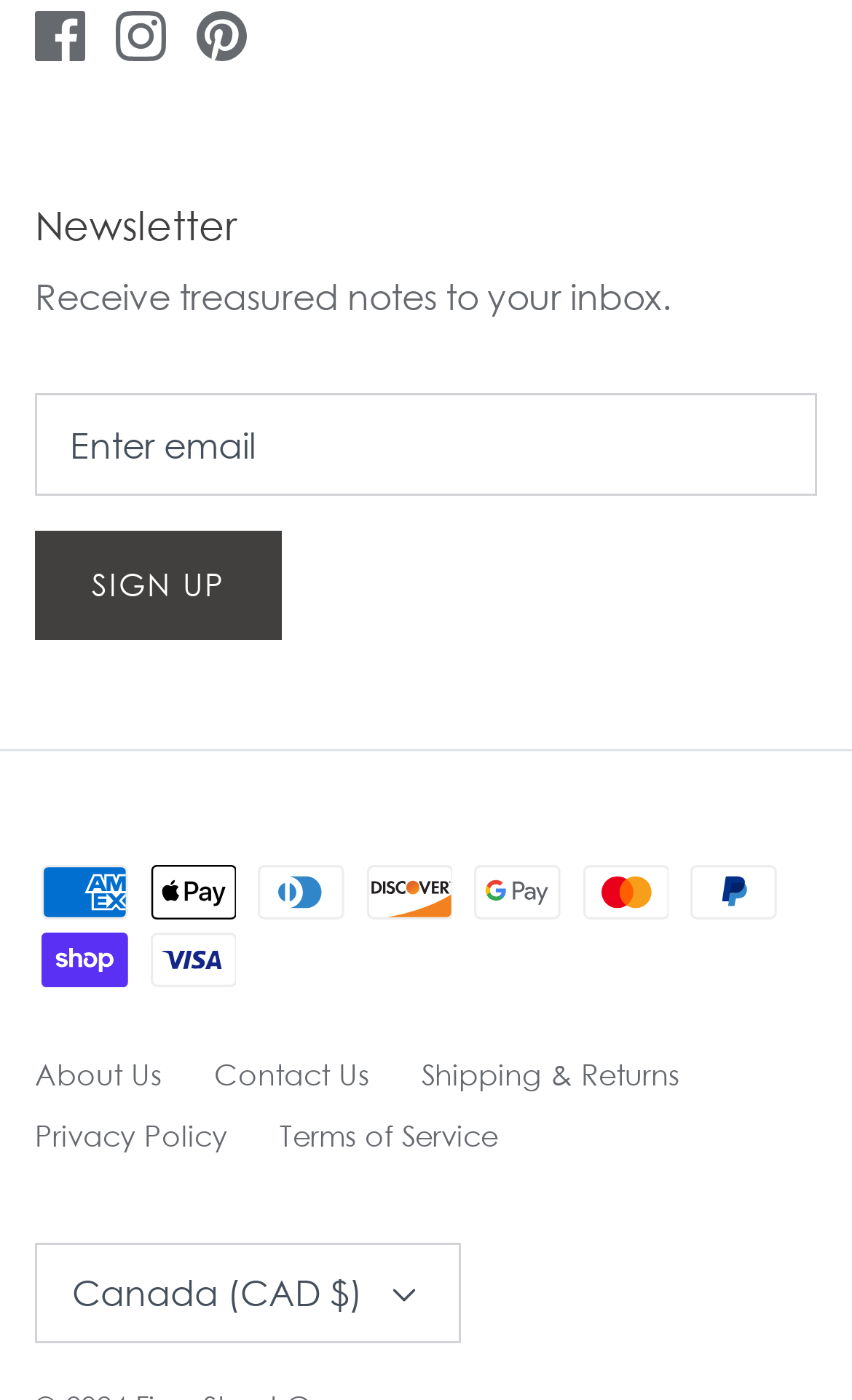Identify the bounding box coordinates of the clickable region necessary to fulfill the following instruction: "Sign up for the newsletter". The bounding box coordinates should be four float numbers between 0 and 1, i.e., [left, top, right, bottom].

[0.041, 0.38, 0.33, 0.457]